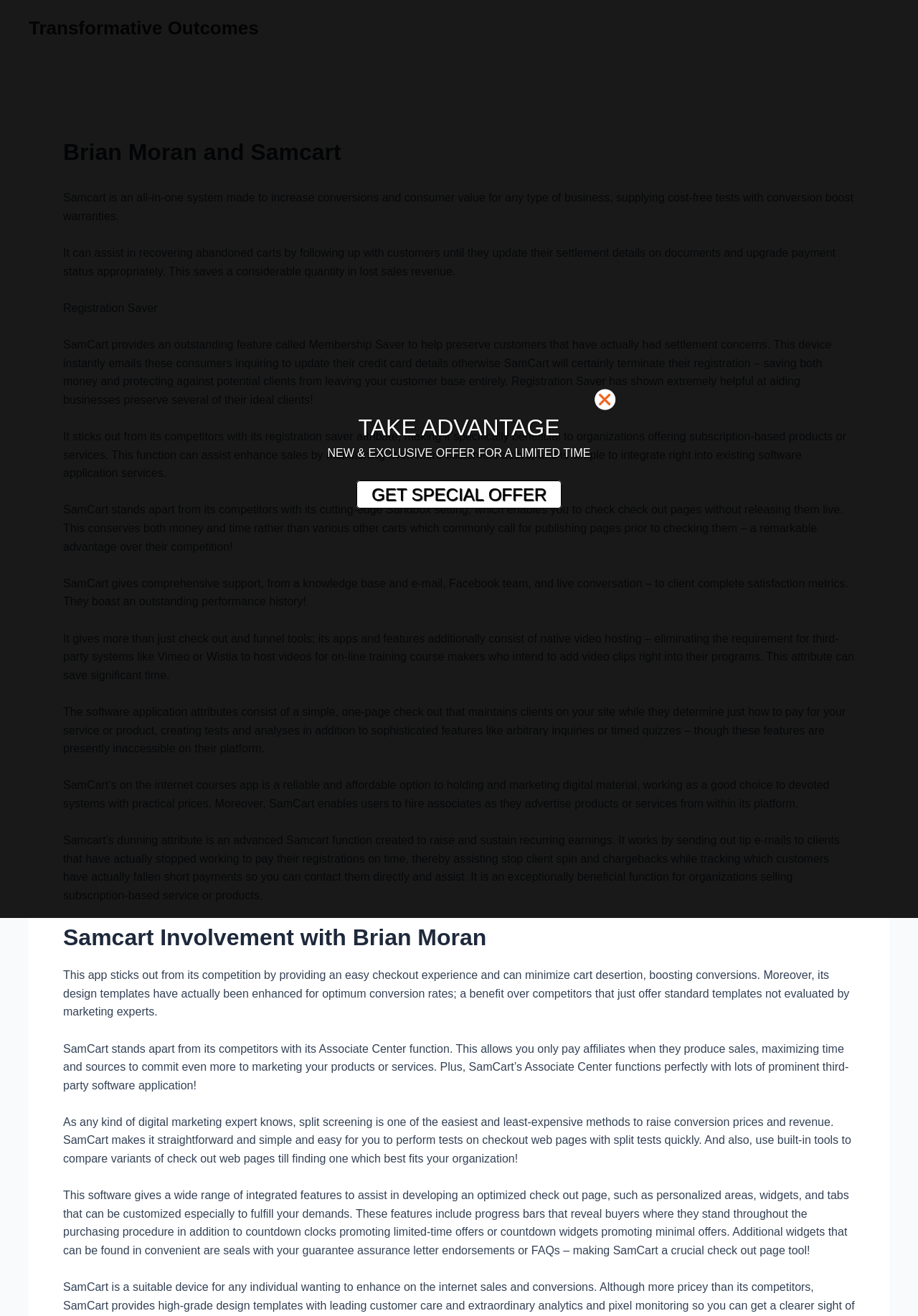Predict the bounding box for the UI component with the following description: "Transformative Outcomes".

[0.031, 0.013, 0.282, 0.03]